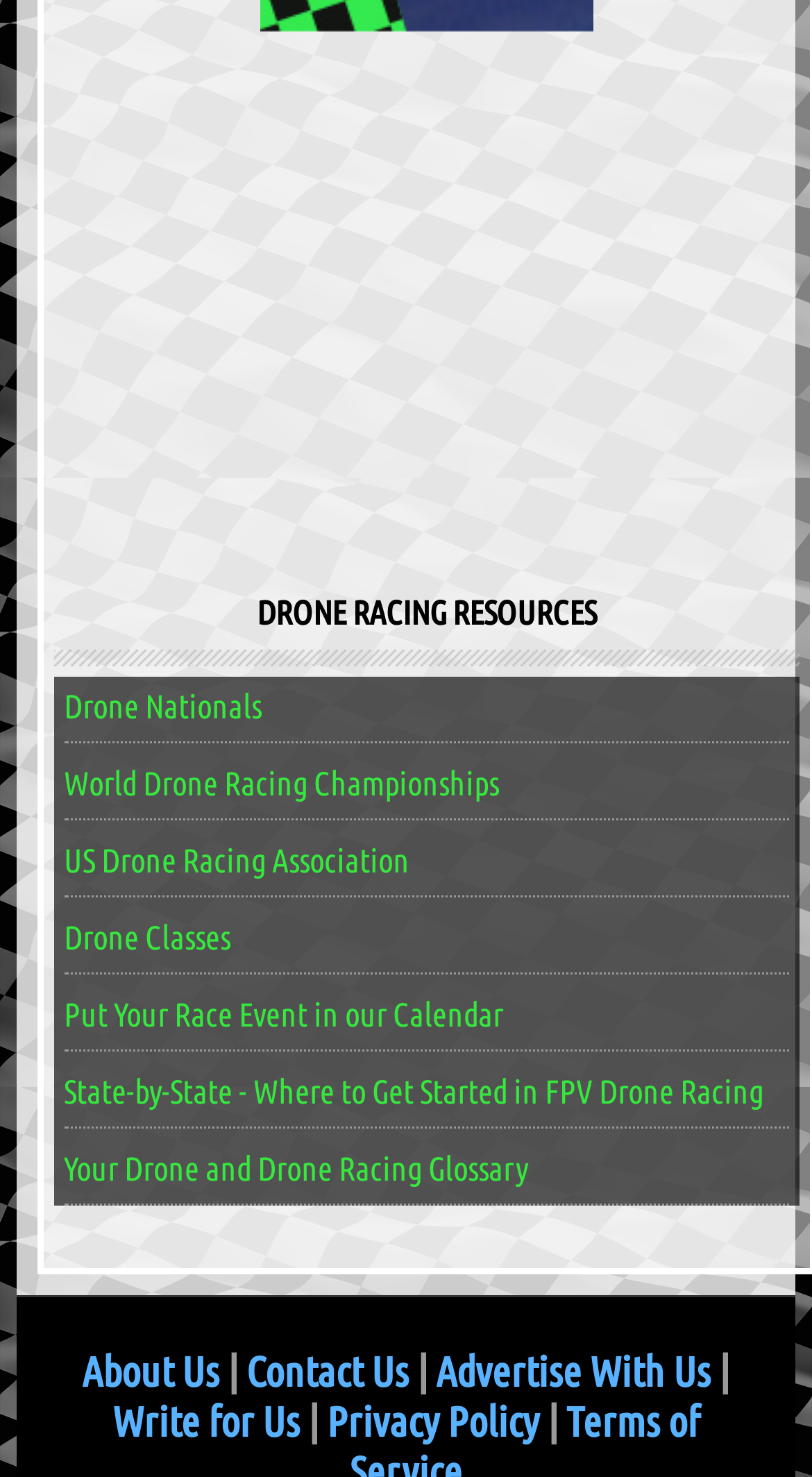Please identify the bounding box coordinates of the clickable element to fulfill the following instruction: "Click on Drone Nationals". The coordinates should be four float numbers between 0 and 1, i.e., [left, top, right, bottom].

[0.079, 0.465, 0.323, 0.491]